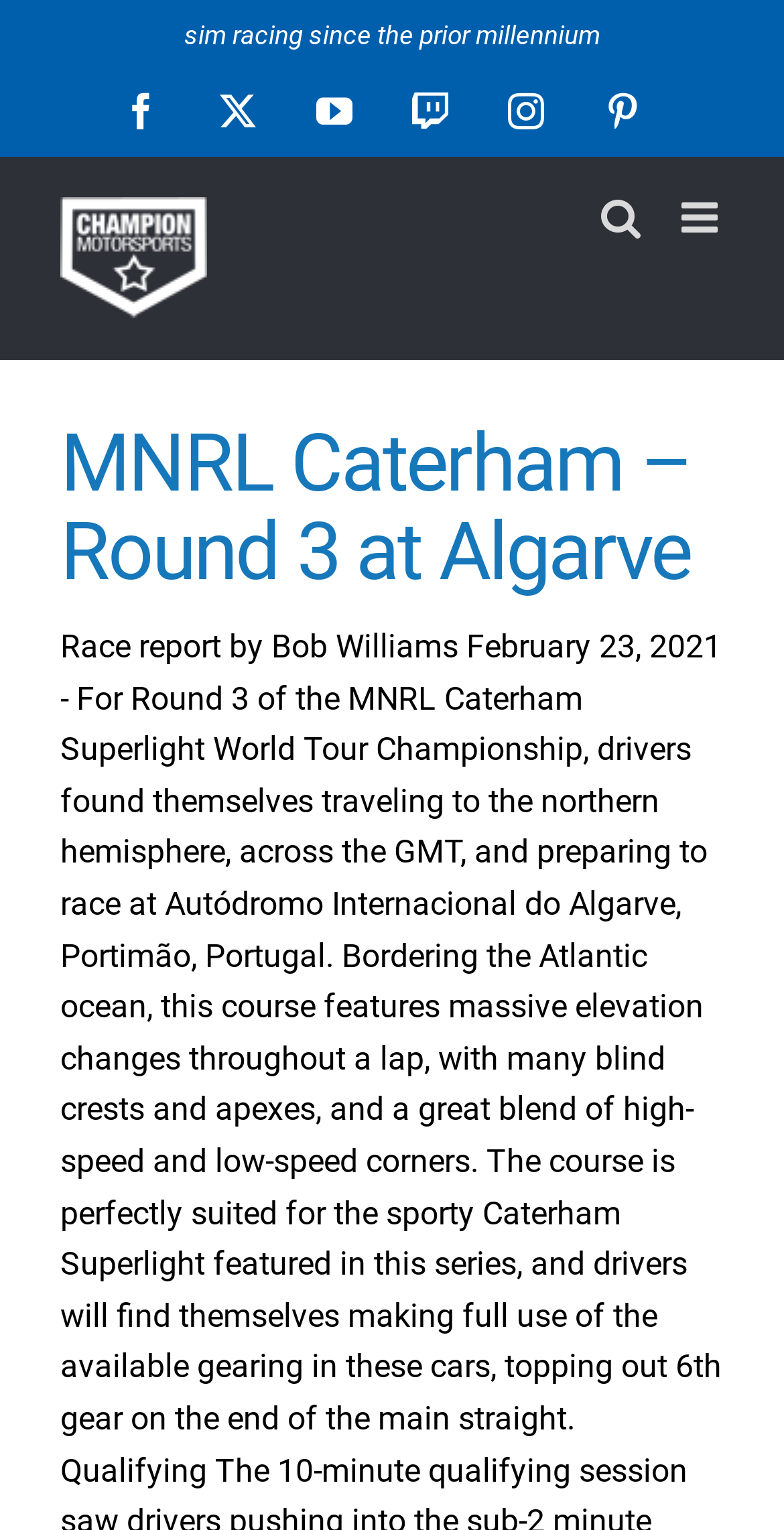Locate the bounding box coordinates of the area you need to click to fulfill this instruction: 'Toggle mobile menu'. The coordinates must be in the form of four float numbers ranging from 0 to 1: [left, top, right, bottom].

[0.869, 0.129, 0.923, 0.156]